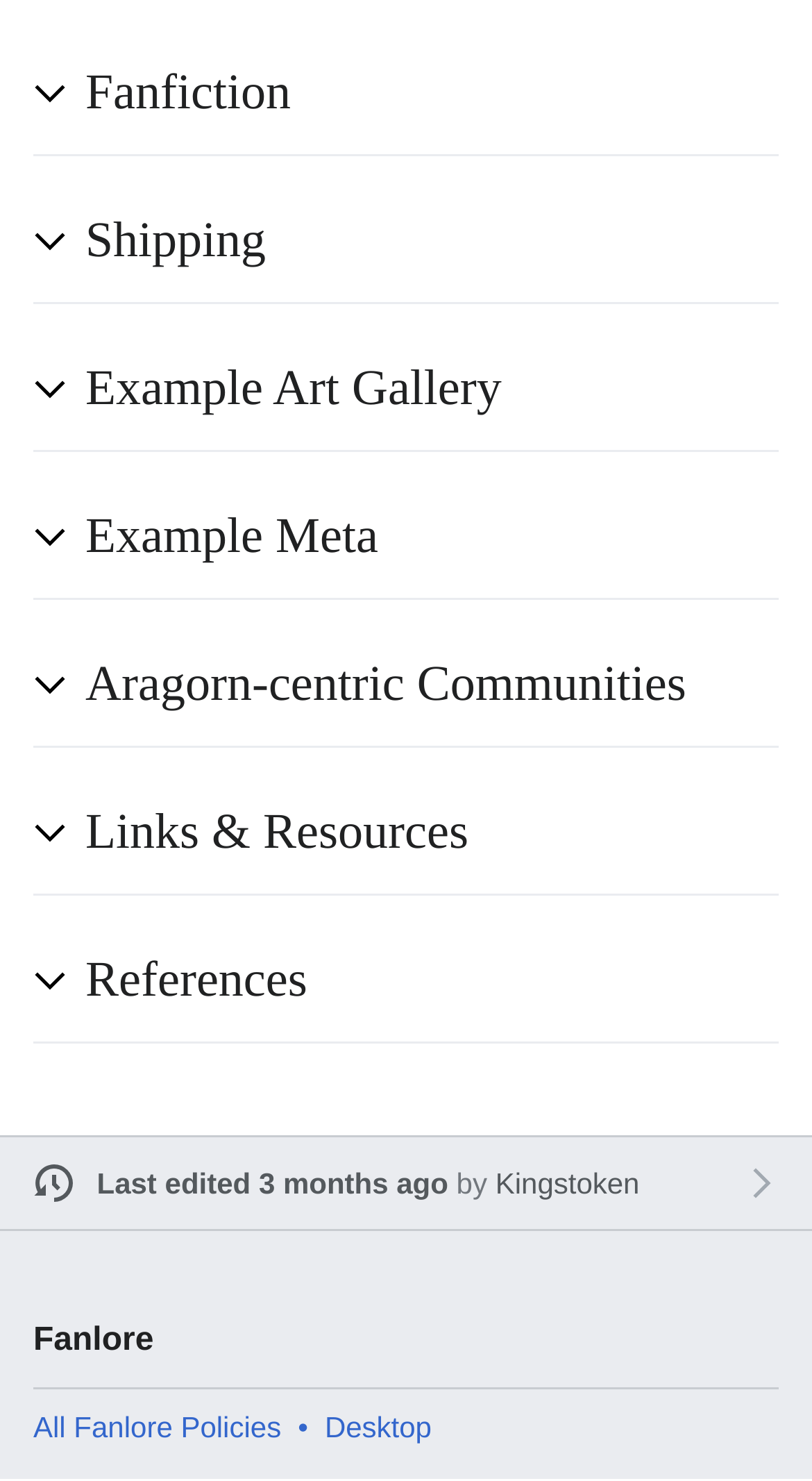Please locate the clickable area by providing the bounding box coordinates to follow this instruction: "Check last edited time".

[0.119, 0.787, 0.552, 0.81]